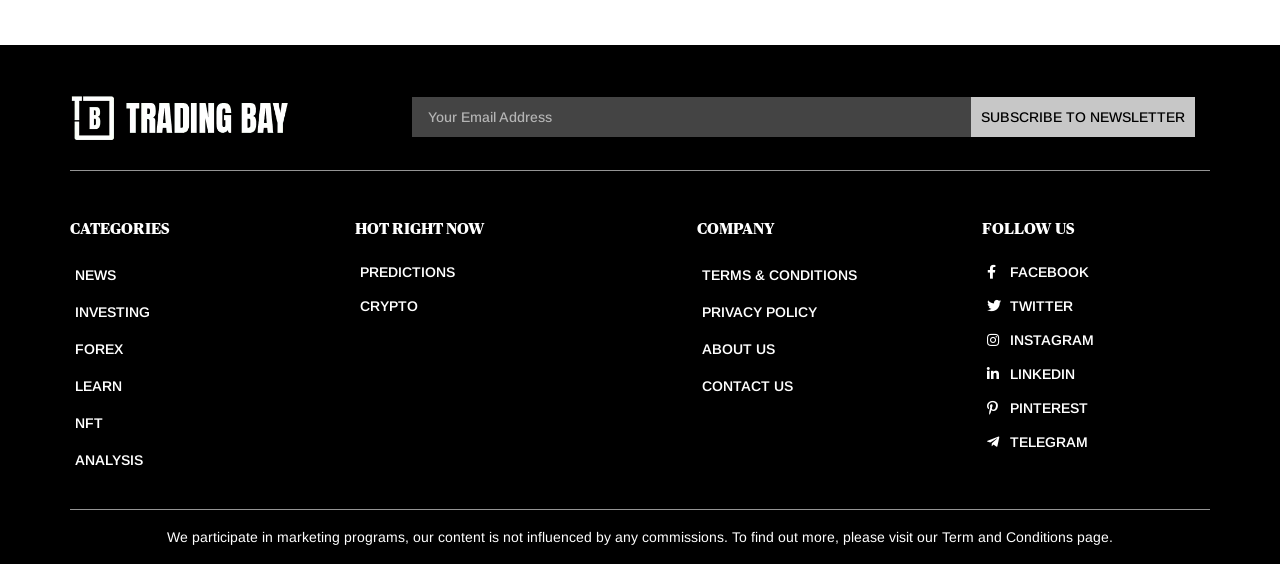Please determine the bounding box coordinates of the clickable area required to carry out the following instruction: "Subscribe to newsletter". The coordinates must be four float numbers between 0 and 1, represented as [left, top, right, bottom].

[0.758, 0.173, 0.933, 0.244]